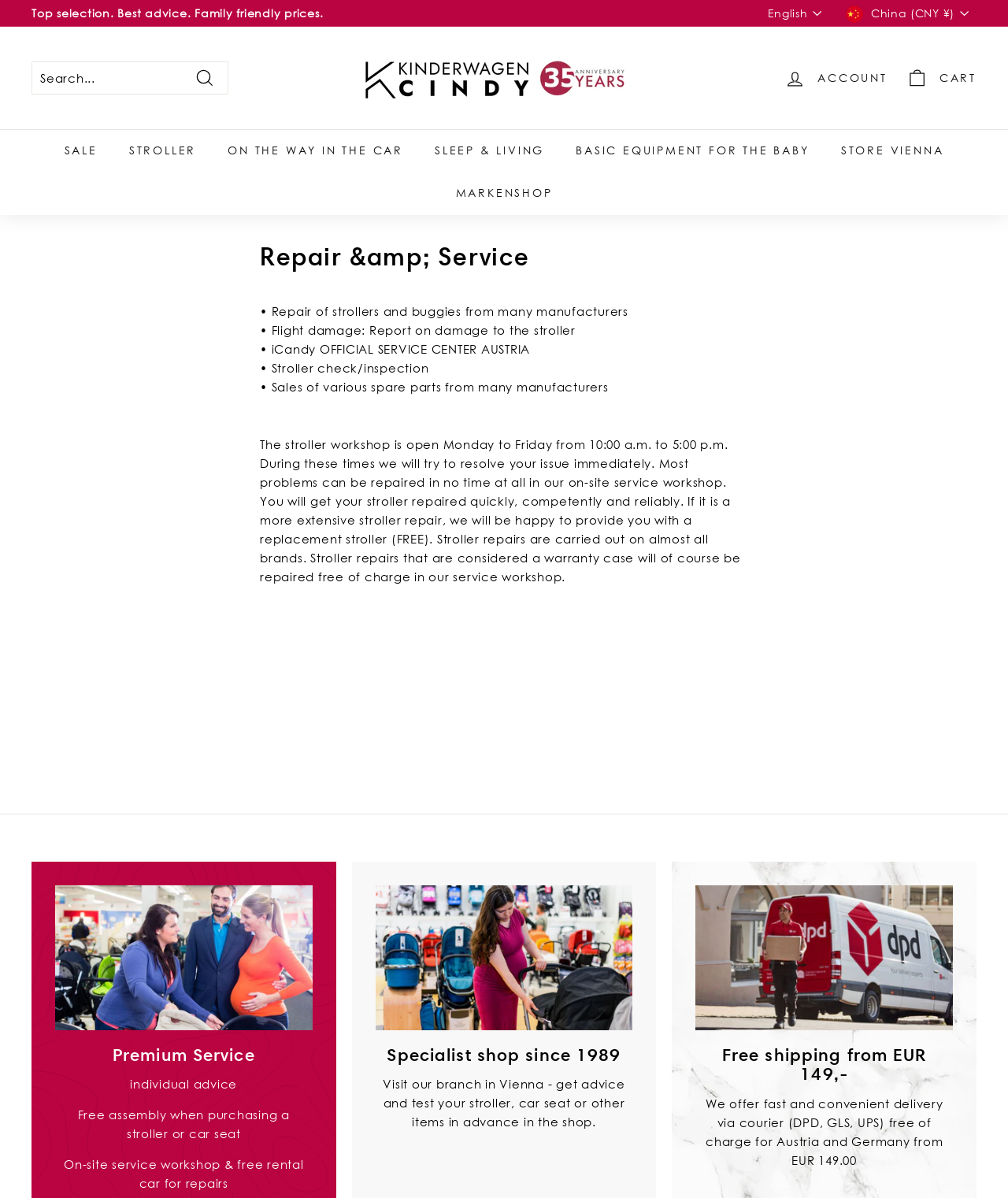Offer a comprehensive description of the webpage’s content and structure.

This webpage is about Kinderwagenshop Cindy, a stroller and baby equipment store. At the top left, there is a "Skip to content" link, followed by a slideshow pause button and a heading that reads "Top selection. Best advice. Family friendly prices." To the top right, there are language and currency selection buttons.

Below the top section, there is a search bar with a search button. The search bar is located on the left side of the page, and it takes up about a quarter of the page's width.

In the center of the page, there is a large heading that reads "Kinderwagenshop Cindy" with an image of the store's logo. Below the logo, there are links to the store's account and cart sections.

The main content of the page is divided into two sections. The top section has a series of links to different categories, including "SALE", "STROLLER", "ON THE WAY IN THE CAR", "SLEEP & LIVING", "BASIC EQUIPMENT FOR THE BABY", and "STORE VIENNA". These links are arranged horizontally across the page.

The bottom section of the main content has a heading that reads "Repair & Service" and lists the services offered by the store, including repair of strollers and buggies, flight damage reports, and sales of spare parts. There is also a paragraph of text that describes the store's stroller workshop and its services.

Below the main content, there are several links and pieces of text that provide additional information about the store's services, including premium service, individual advice, free assembly, and on-site service workshops. There is also a link to the store's branch in Vienna and information about free shipping.